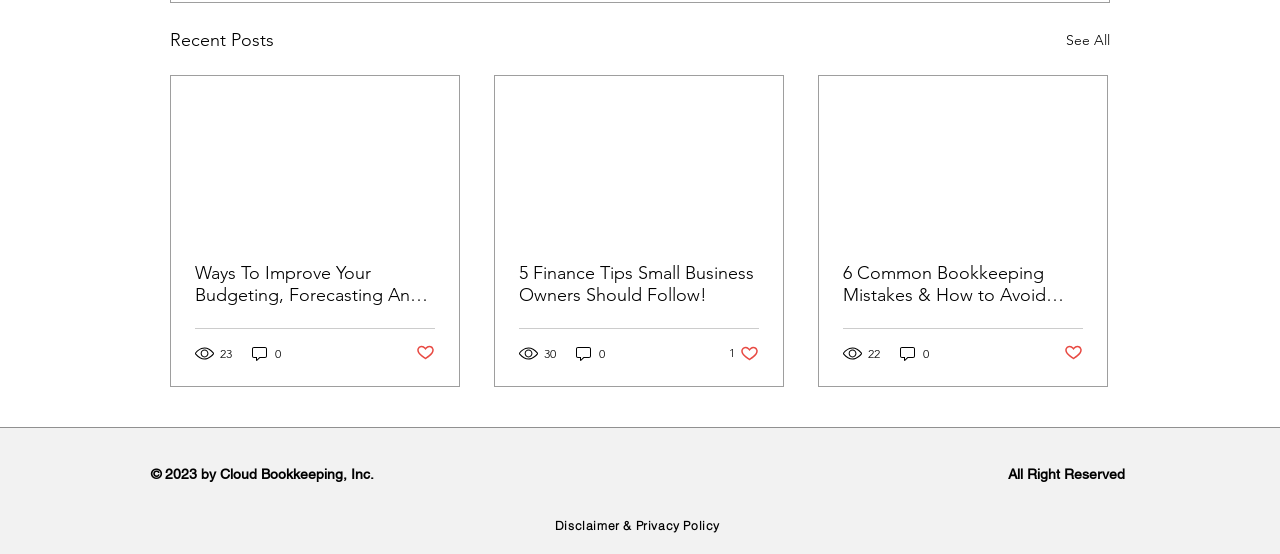Show the bounding box coordinates of the element that should be clicked to complete the task: "View recent posts".

[0.133, 0.048, 0.214, 0.1]